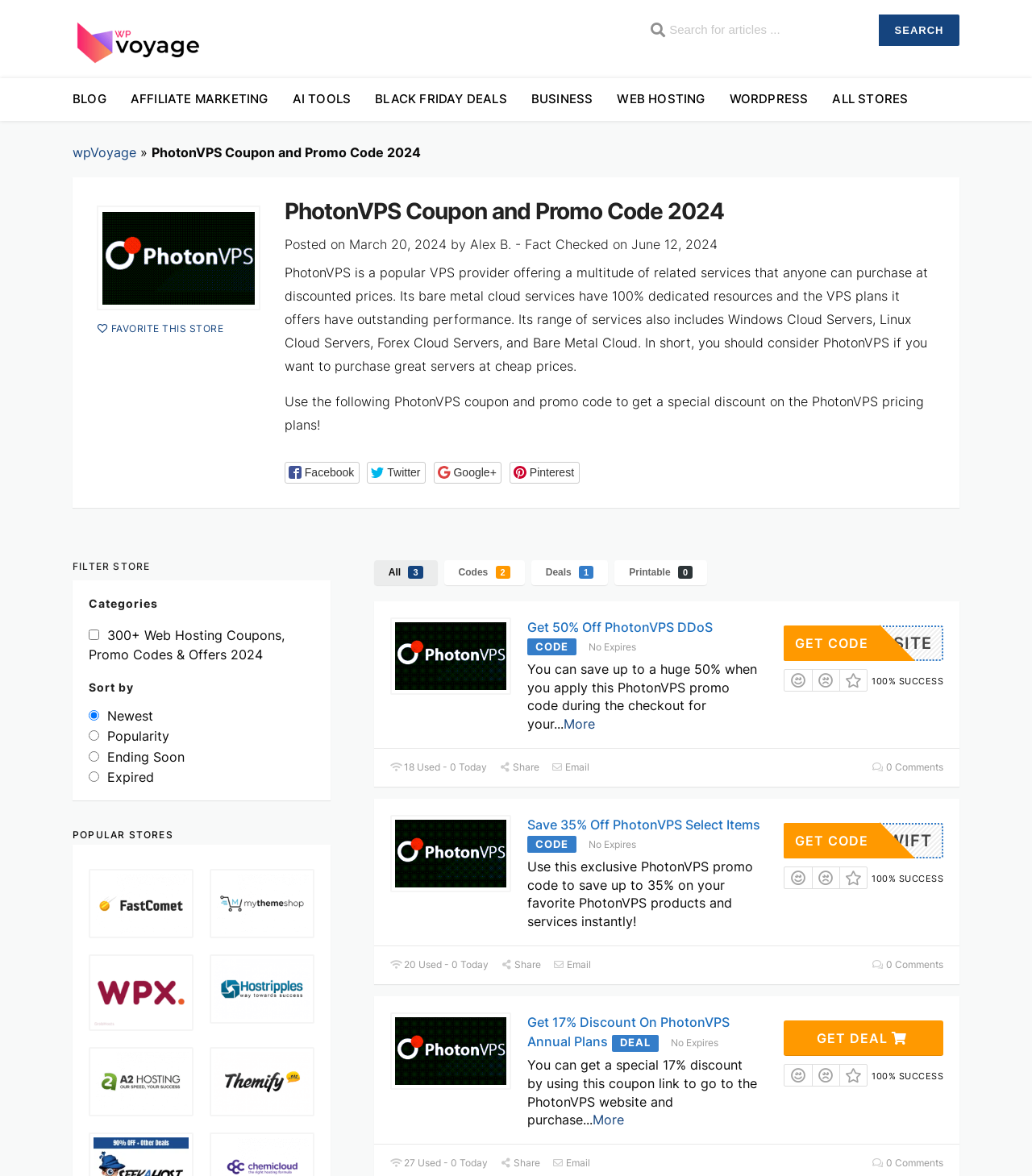Determine the bounding box coordinates of the section to be clicked to follow the instruction: "Search for articles". The coordinates should be given as four float numbers between 0 and 1, formatted as [left, top, right, bottom].

[0.617, 0.012, 0.852, 0.039]